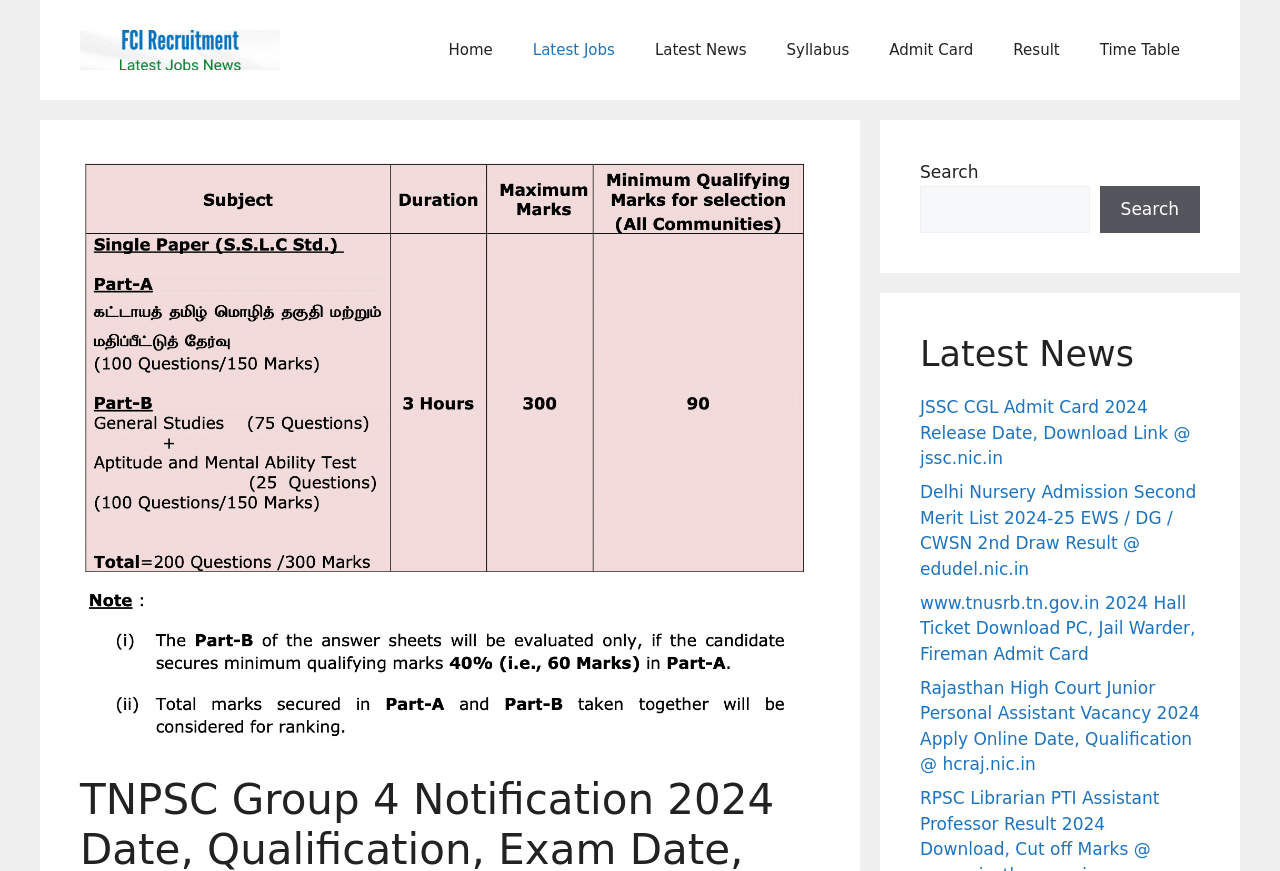Pinpoint the bounding box coordinates of the area that must be clicked to complete this instruction: "Apply for TNPSC Group 4 Recruitment".

[0.062, 0.184, 0.641, 0.851]